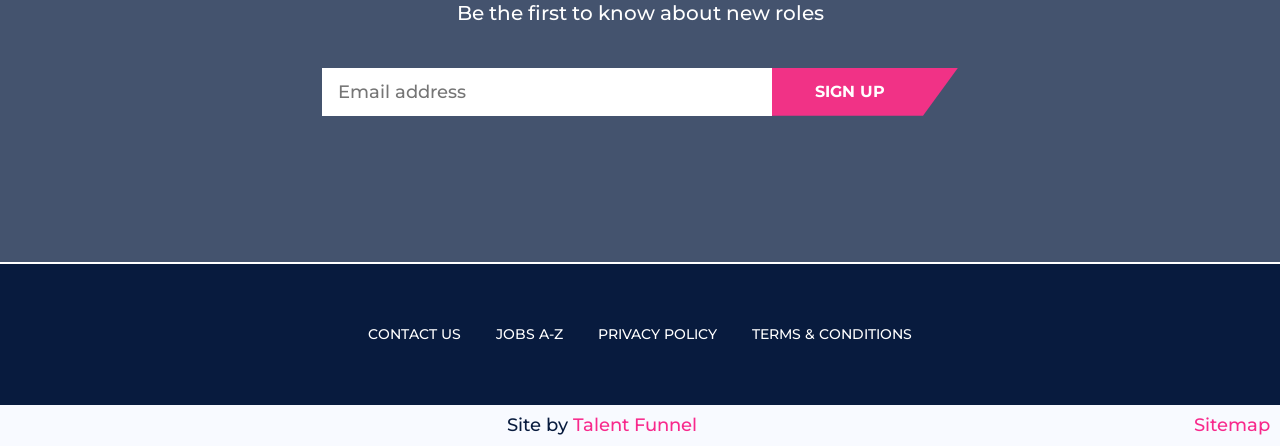What is the location of the 'Sitemap' link?
Using the image as a reference, answer with just one word or a short phrase.

Bottom right corner